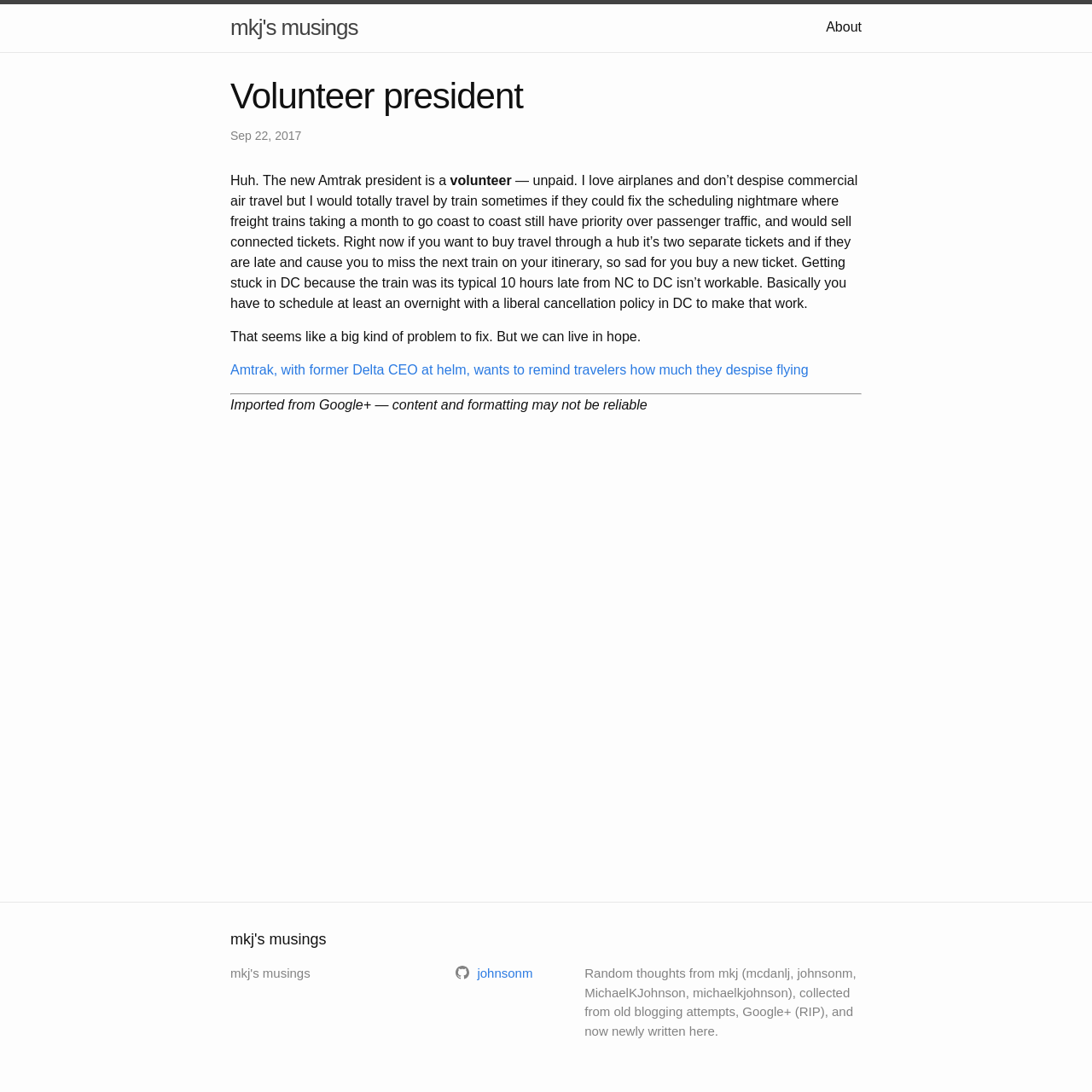From the webpage screenshot, predict the bounding box of the UI element that matches this description: "johnsonm".

[0.417, 0.884, 0.488, 0.898]